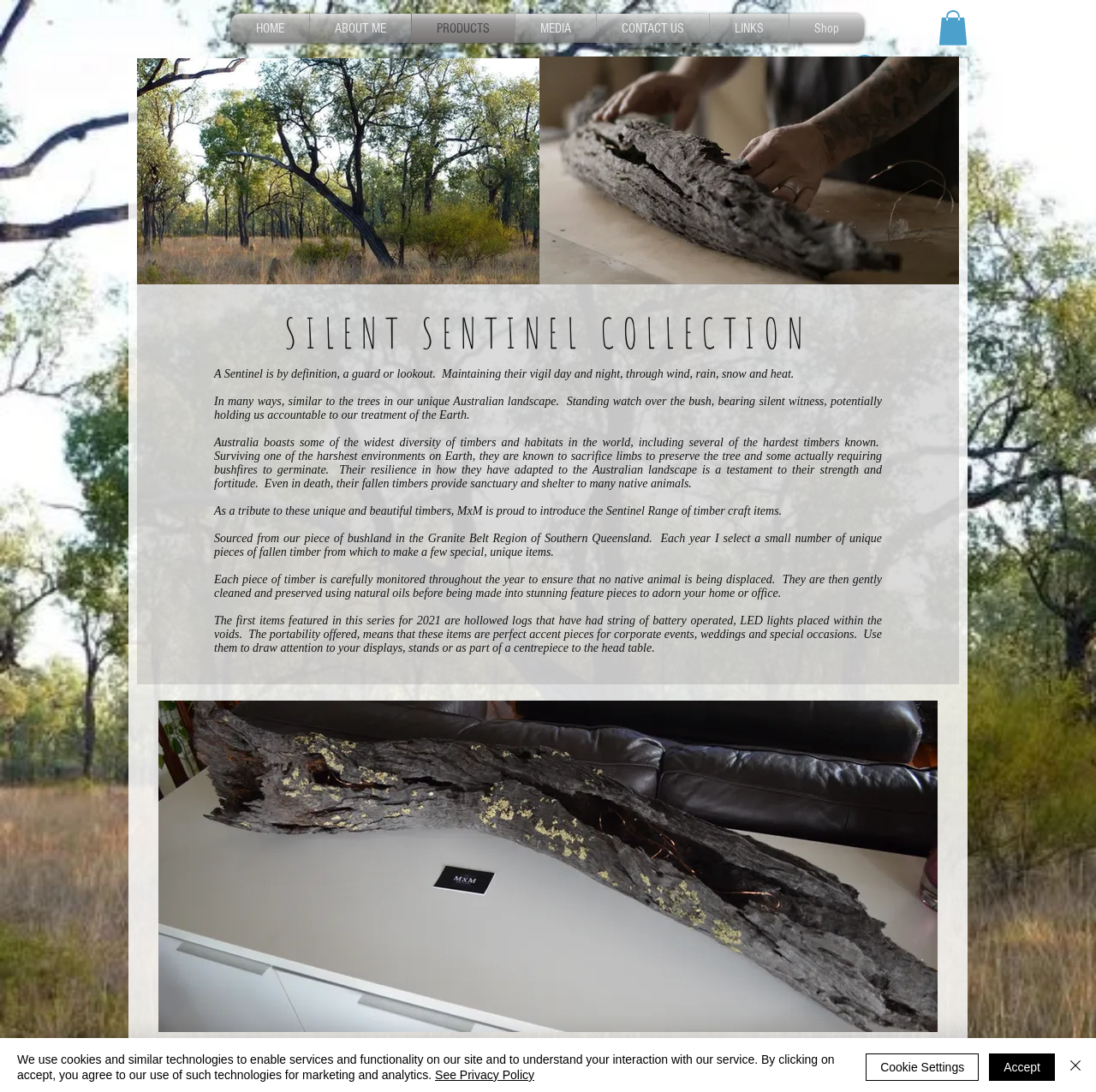Use a single word or phrase to answer the question:
How many items are currently featured in the slideshow gallery?

1